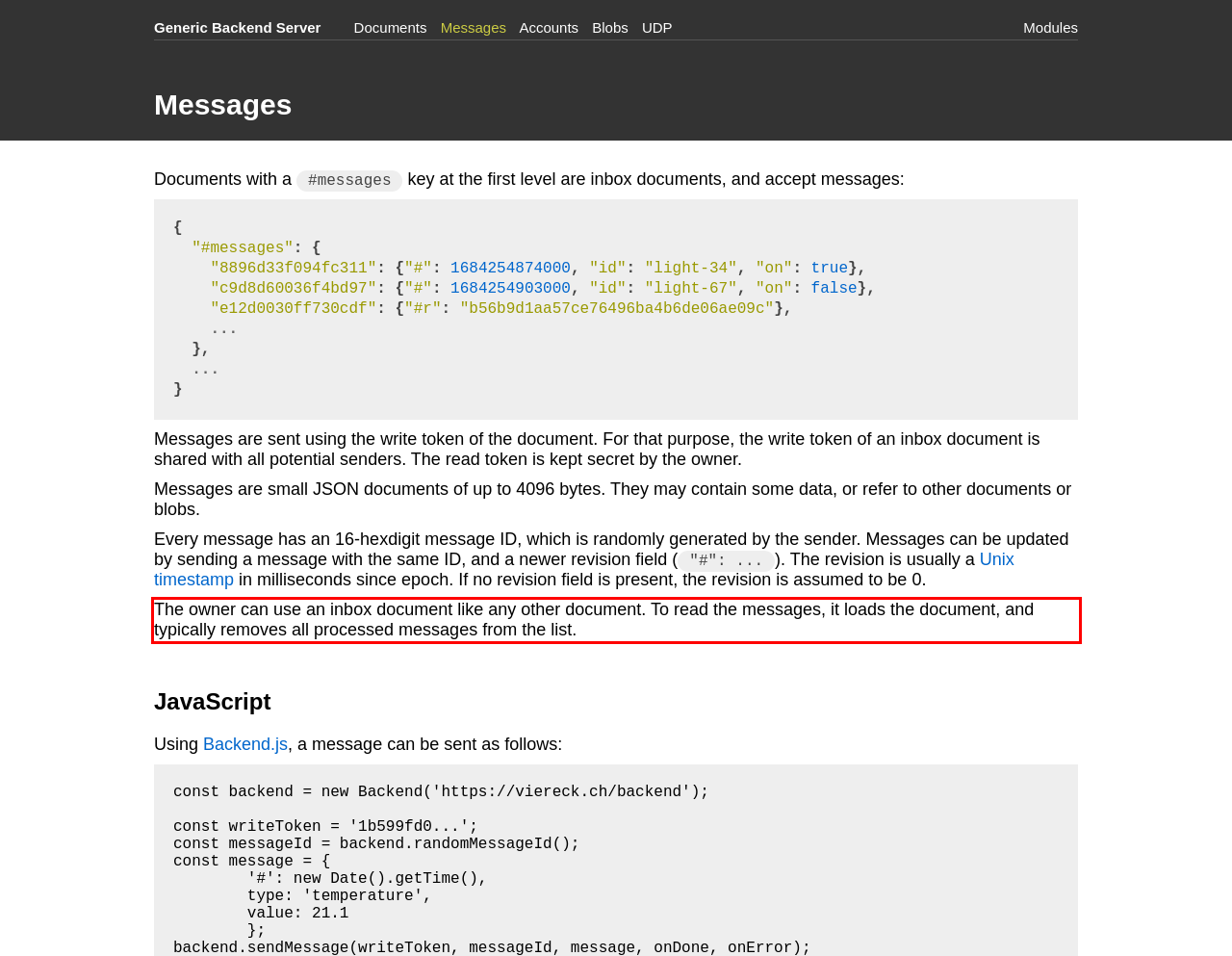Your task is to recognize and extract the text content from the UI element enclosed in the red bounding box on the webpage screenshot.

The owner can use an inbox document like any other document. To read the messages, it loads the document, and typically removes all processed messages from the list.